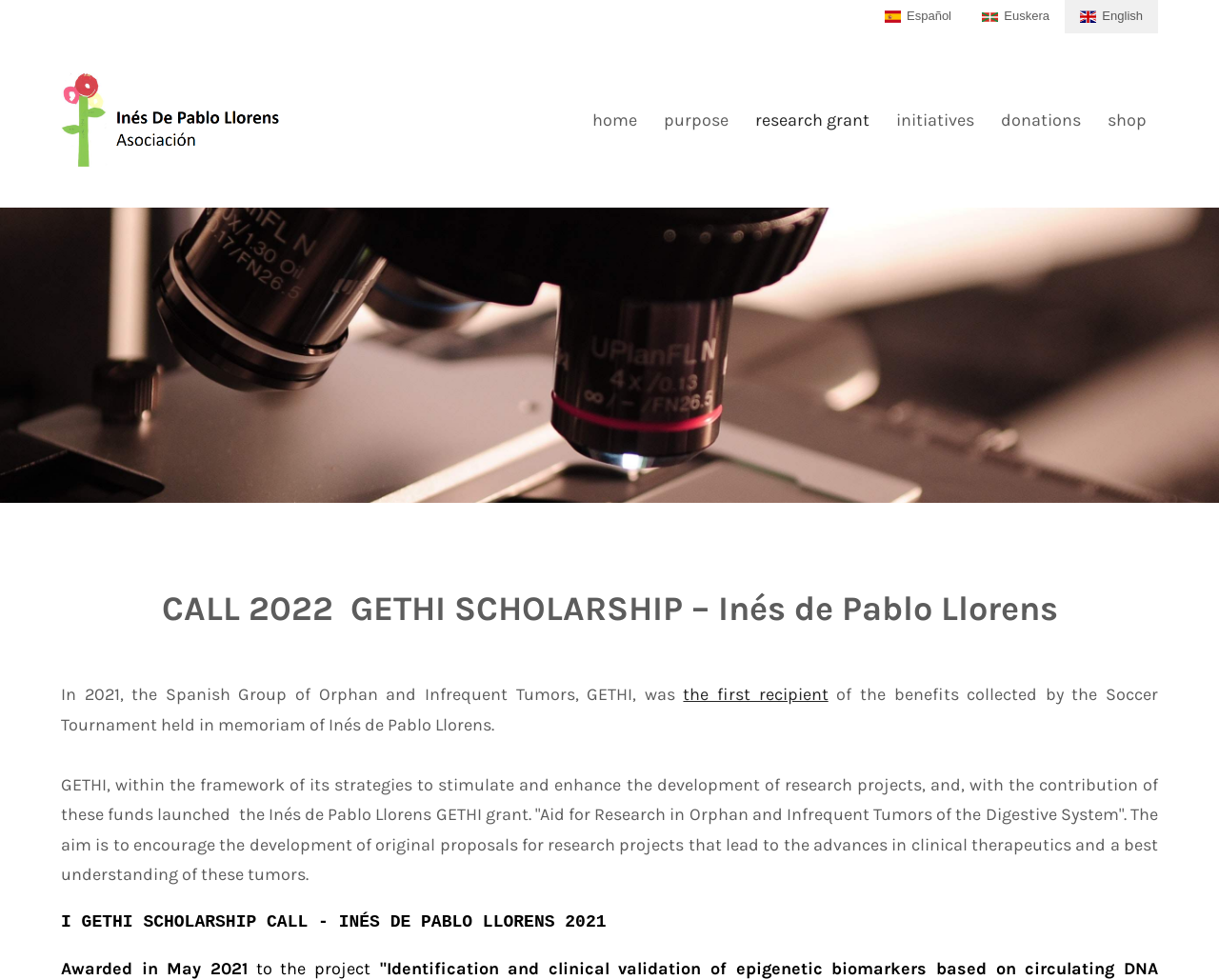Specify the bounding box coordinates of the area that needs to be clicked to achieve the following instruction: "Provide your email address".

None